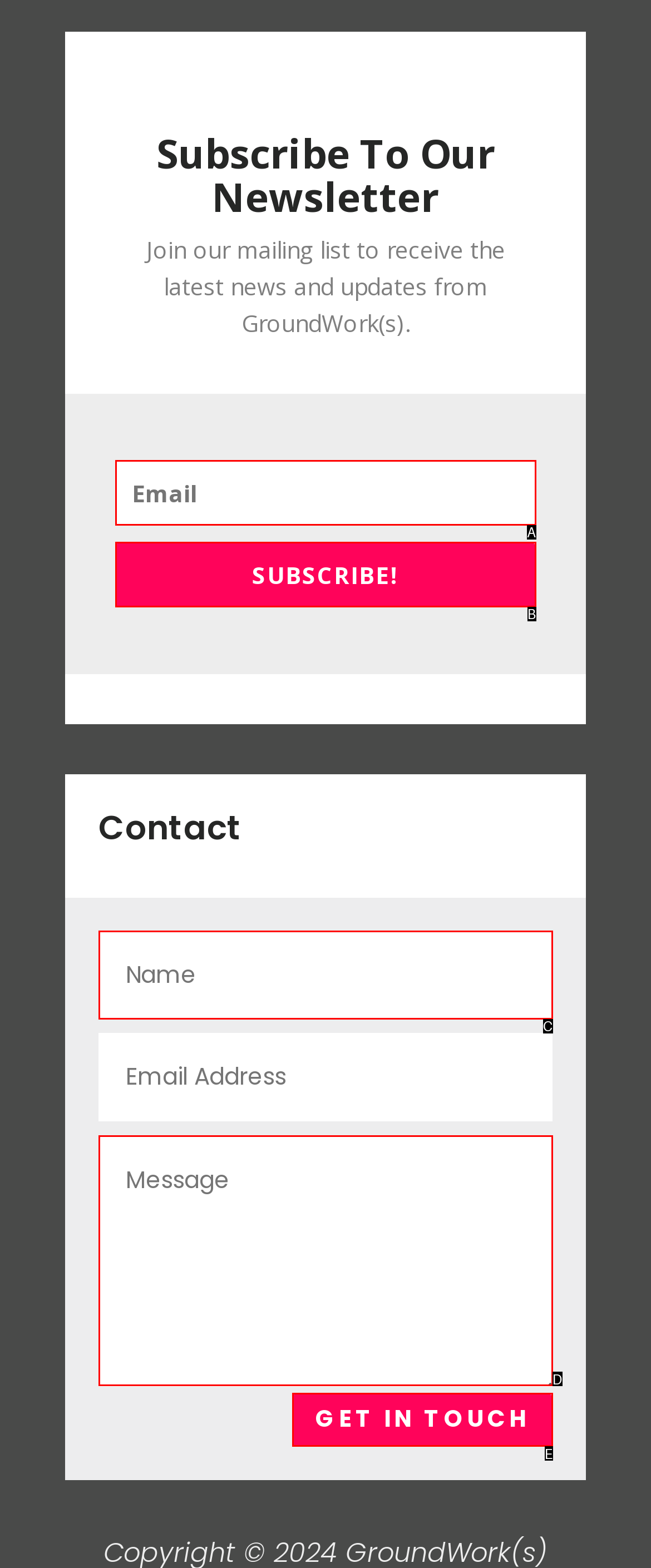Look at the description: name="et_pb_contact_name_0" placeholder="Name"
Determine the letter of the matching UI element from the given choices.

C